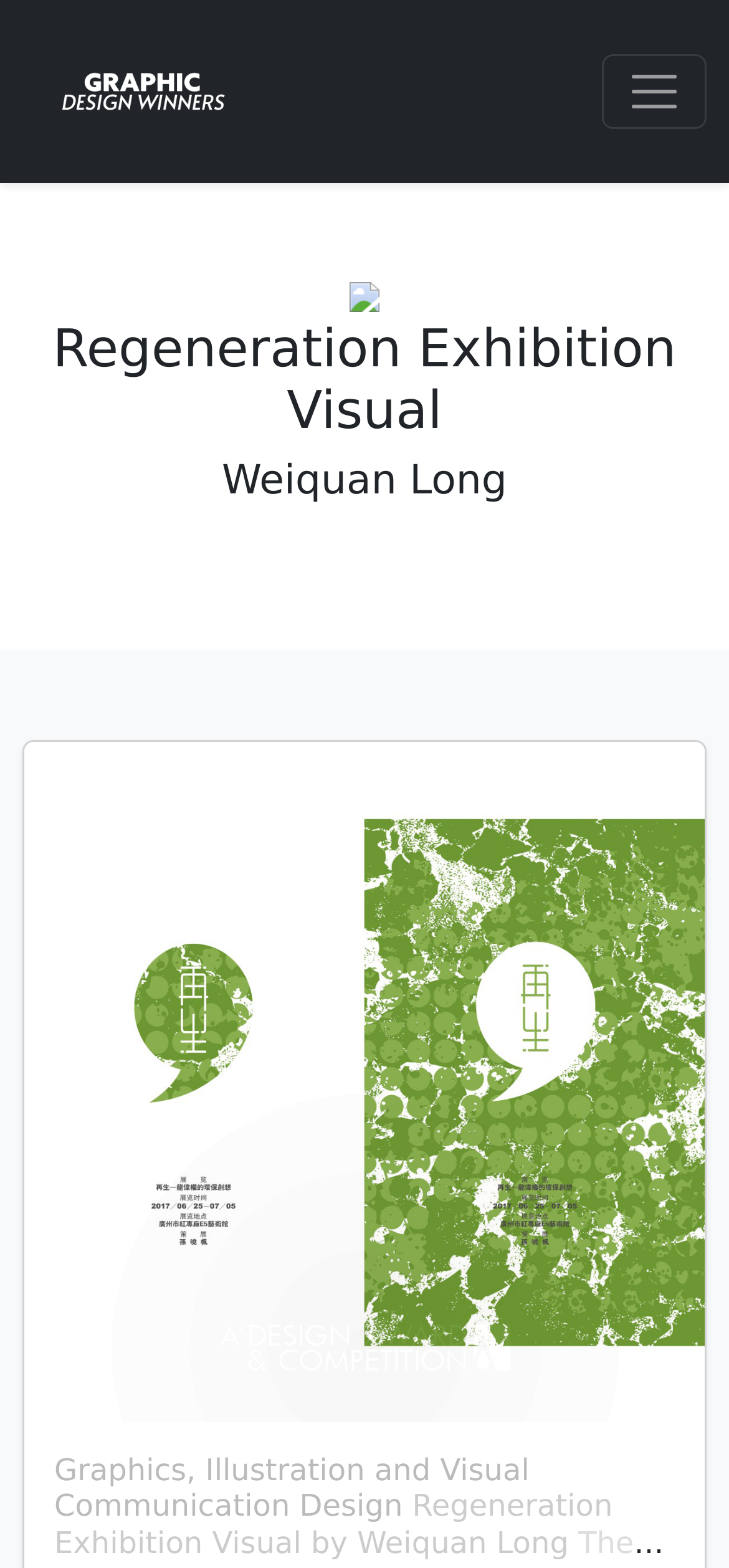Bounding box coordinates are given in the format (top-left x, top-left y, bottom-right x, bottom-right y). All values should be floating point numbers between 0 and 1. Provide the bounding box coordinate for the UI element described as: aria-label="Toggle navigation"

[0.826, 0.035, 0.969, 0.082]